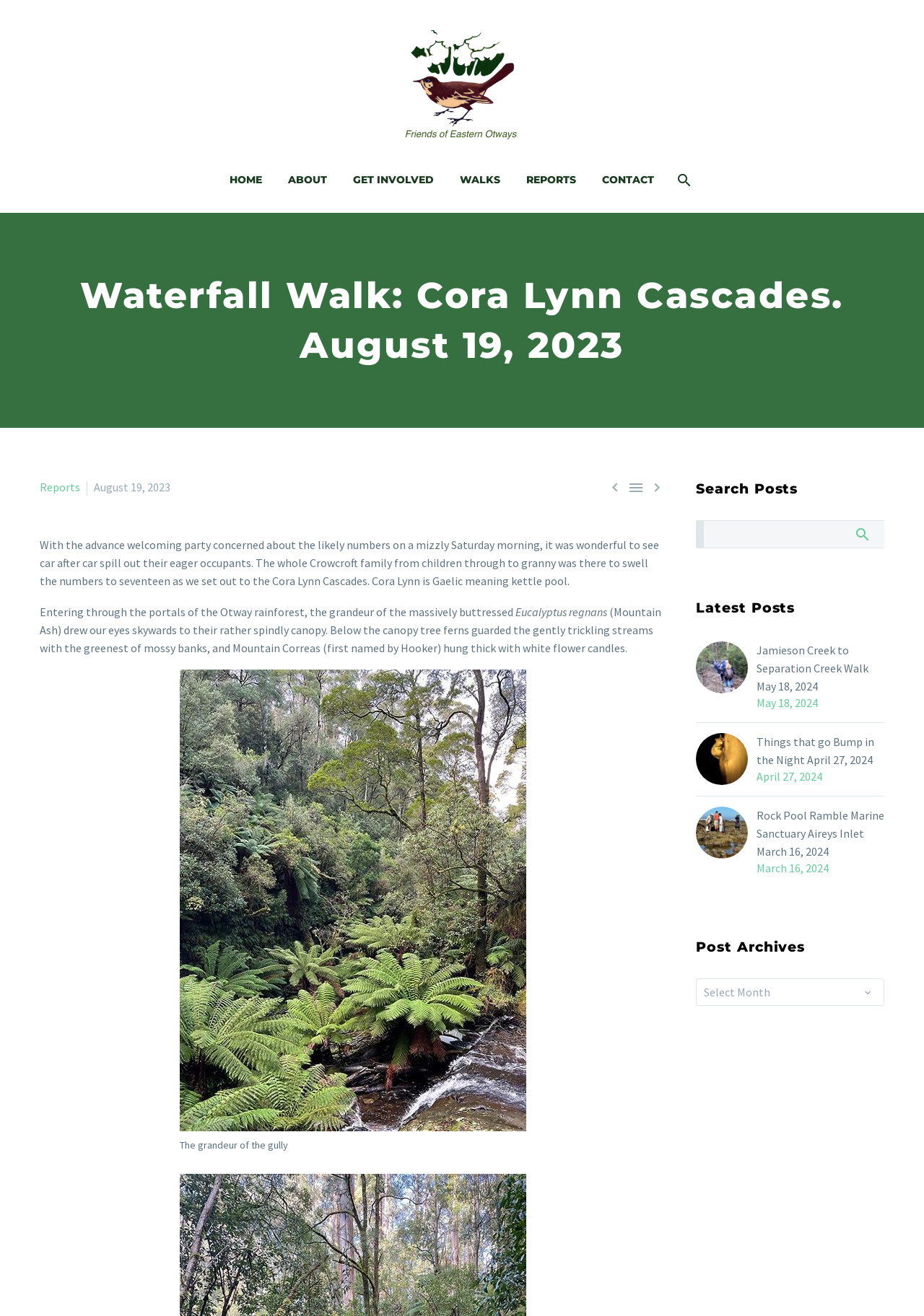Describe the webpage meticulously, covering all significant aspects.

This webpage is about a waterfall walk at Cora Lynn Cascades on August 19, 2023, organized by Friends Of Eastern Otways. At the top, there are two images of the organization's logo, followed by a navigation menu with links to HOME, ABOUT, GET INVOLVED, WALKS, REPORTS, and CONTACT. 

Below the navigation menu, there is a heading that displays the title of the walk. On the right side of the heading, there are links to previous and next posts, as well as a link to REPORTS. 

The main content of the webpage is a descriptive article about the walk, which is divided into several paragraphs. The article starts by describing the welcoming party and the number of participants. It then goes on to describe the scenery of the Otway rainforest, including the grandeur of the Eucalyptus regnans trees and the gentle streams with mossy banks. 

Below the article, there is a figure with an image of the gully, accompanied by a caption. 

On the right side of the webpage, there is a complementary section with a search bar, a heading that says "Latest Posts", and a list of links to recent posts, including "Jamieson Creek to Separation Creek Walk May 18, 2024", "Things that go Bump in the Night April 27, 2024", and "Rock Pool Ramble Marine Sanctuary Aireys Inlet March 16, 2024". Below the latest posts, there is a heading that says "Post Archives" with a dropdown menu to select a month.